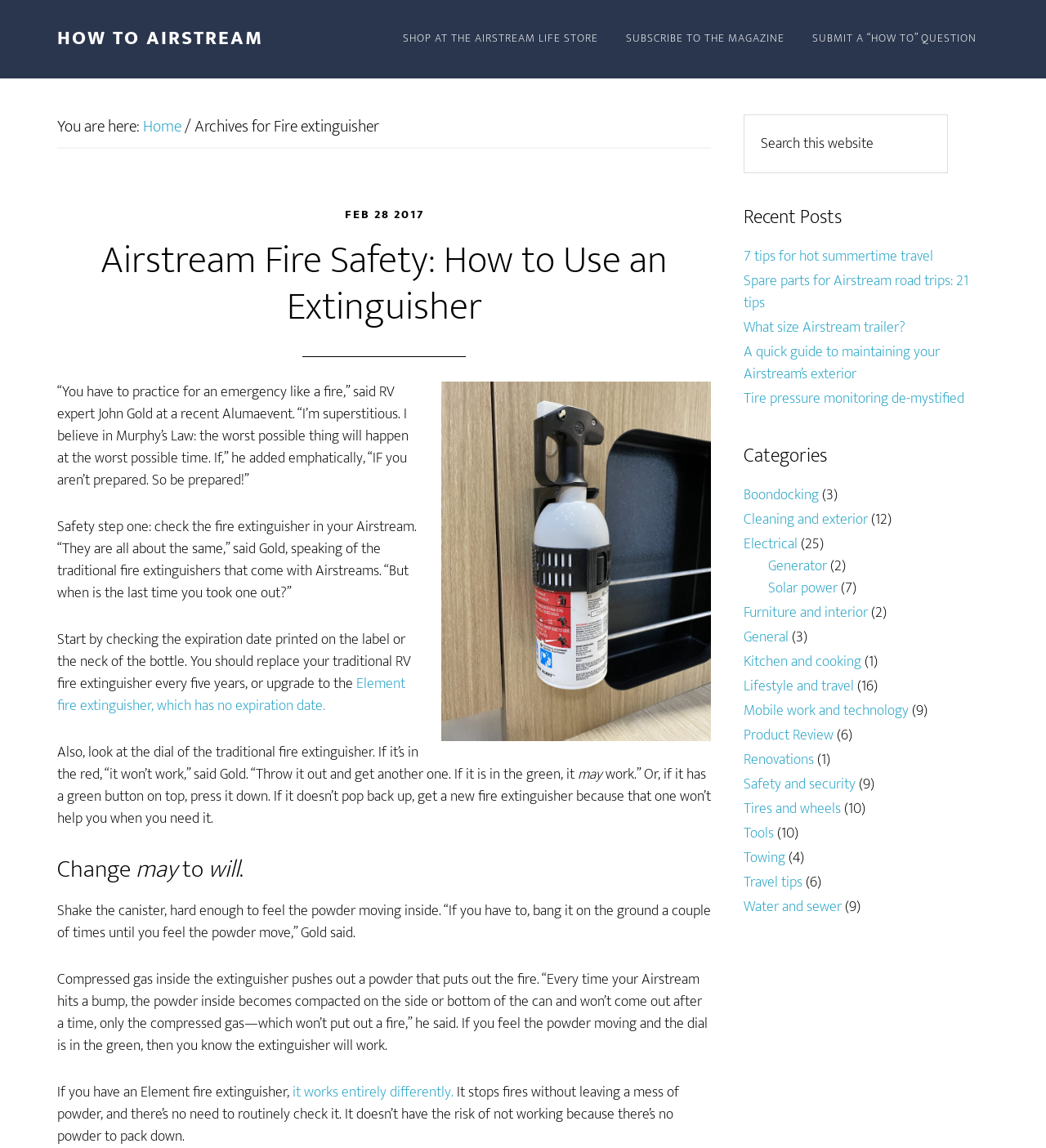What is the name of the RV expert quoted in the article?
Please provide a single word or phrase in response based on the screenshot.

John Gold